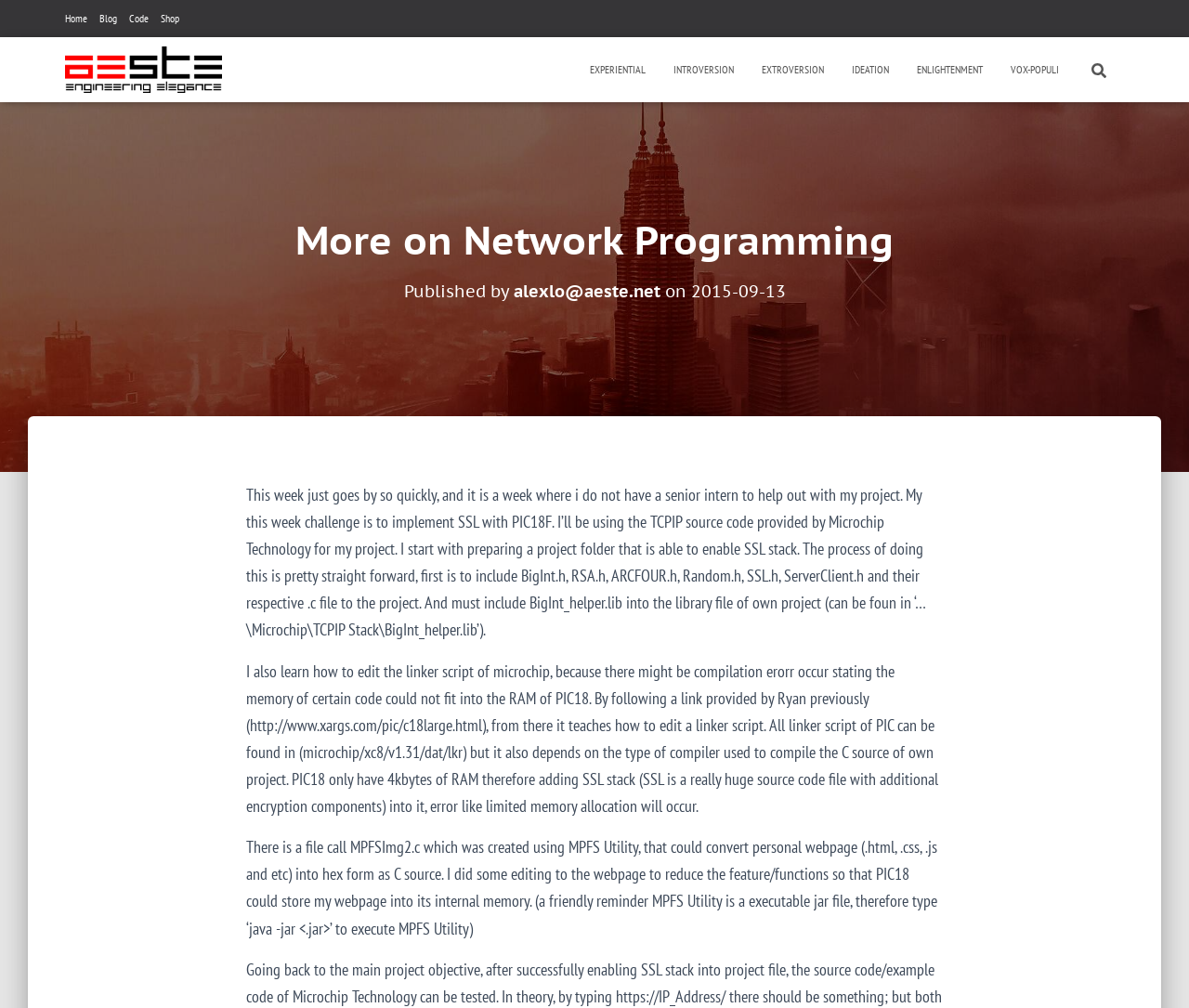Find and specify the bounding box coordinates that correspond to the clickable region for the instruction: "Search for something".

[0.906, 0.046, 0.914, 0.095]